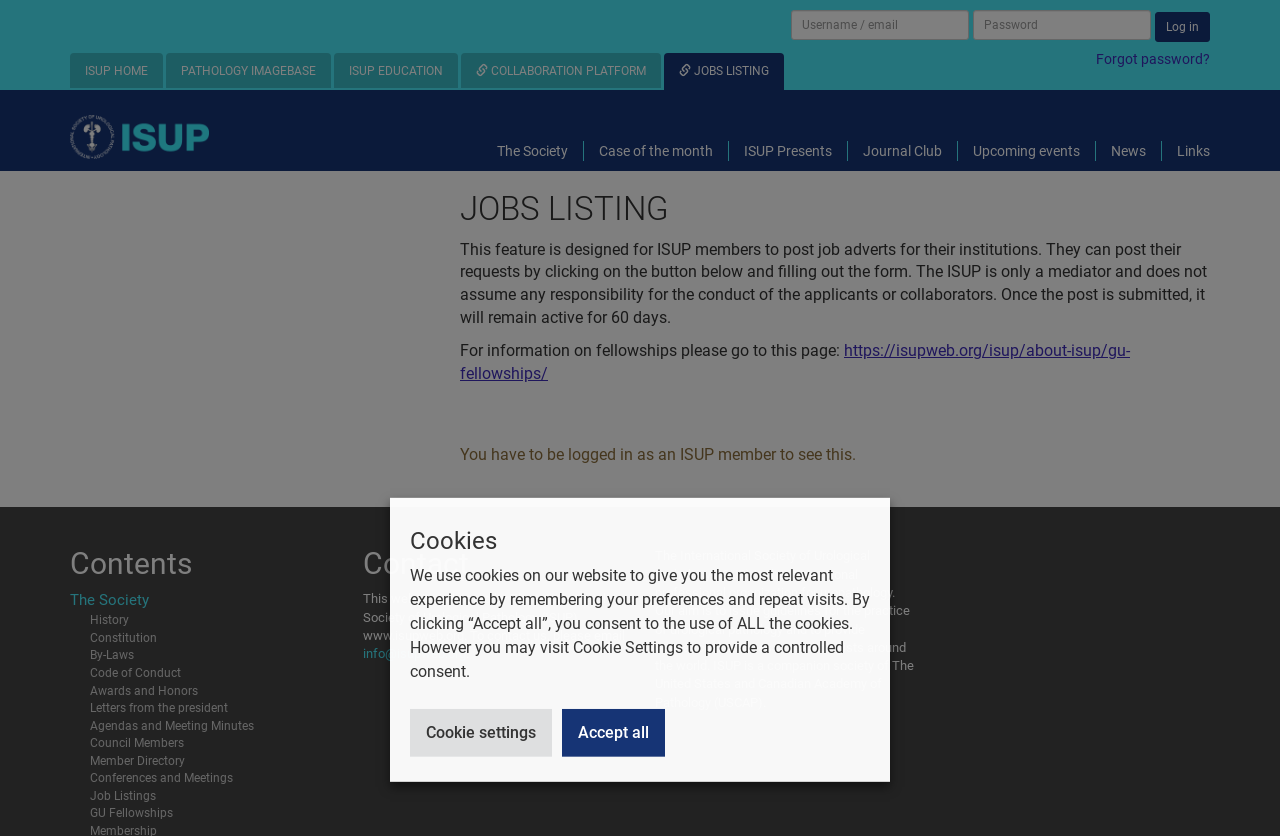Please look at the image and answer the question with a detailed explanation: What is the name of the organization hosting this website?

The webpage mentions that the website is hosted by The International Society of Urological Pathology (ISUP), which is a professional organization for uropathology.